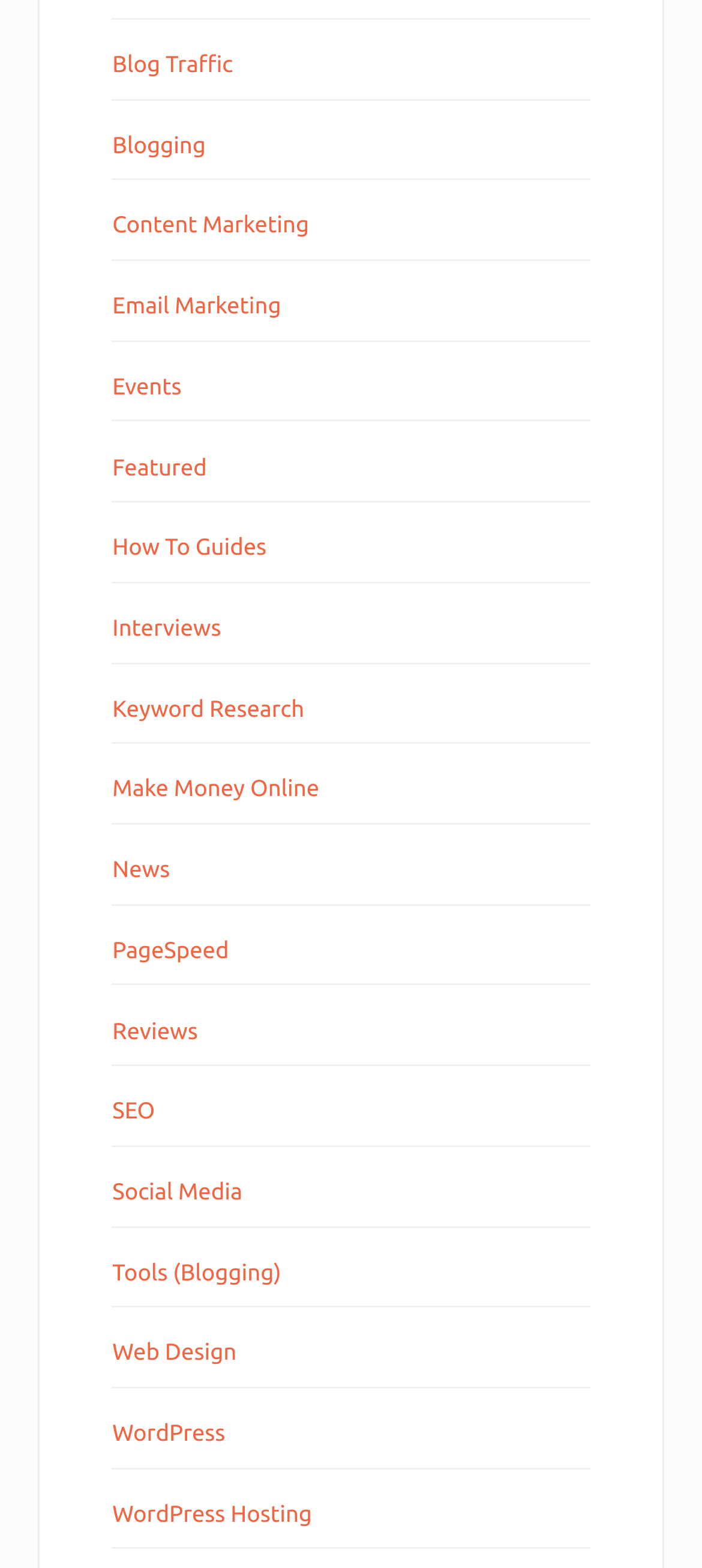What is the category of the link 'PageSpeed'?
Give a single word or phrase as your answer by examining the image.

Web Development